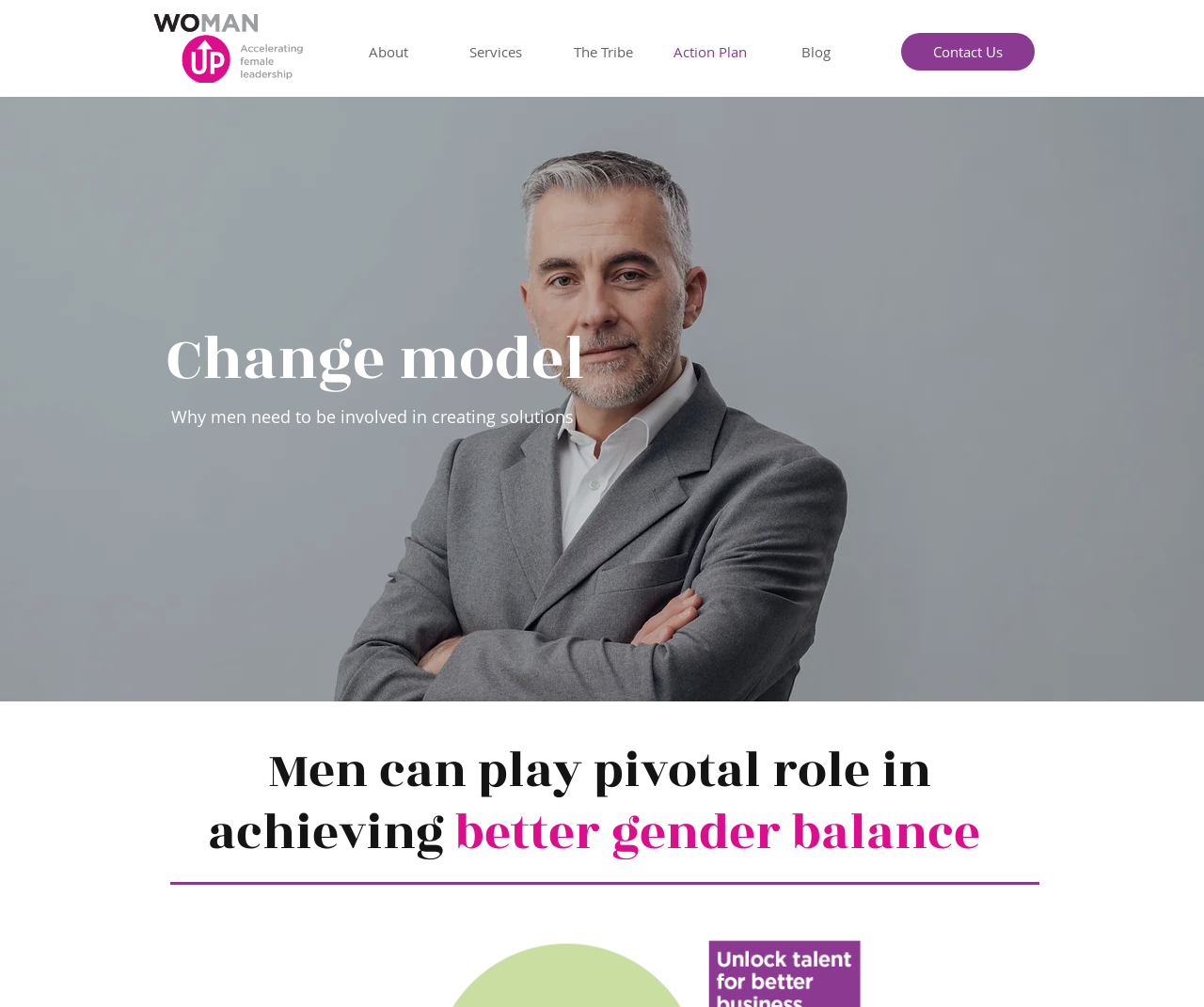What is the purpose of WomanUp?
Could you please answer the question thoroughly and with as much detail as possible?

The purpose of WomanUp is to accelerate female leadership, which is inferred from the meta description of the webpage that states 'WomanUp is in the business of accelerating female leadership'.